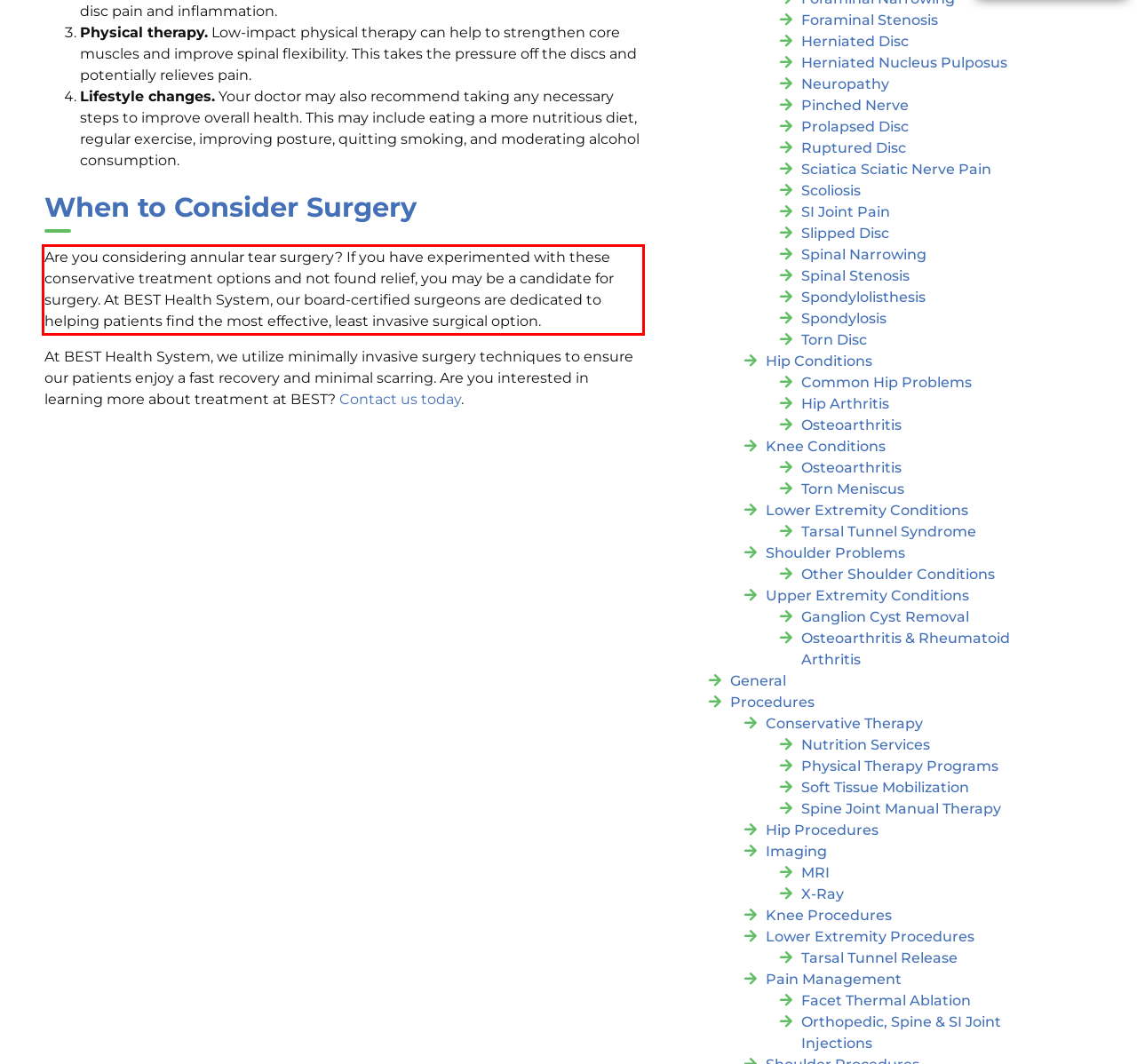Review the screenshot of the webpage and recognize the text inside the red rectangle bounding box. Provide the extracted text content.

Are you considering annular tear surgery? If you have experimented with these conservative treatment options and not found relief, you may be a candidate for surgery. At BEST Health System, our board-certified surgeons are dedicated to helping patients find the most effective, least invasive surgical option.